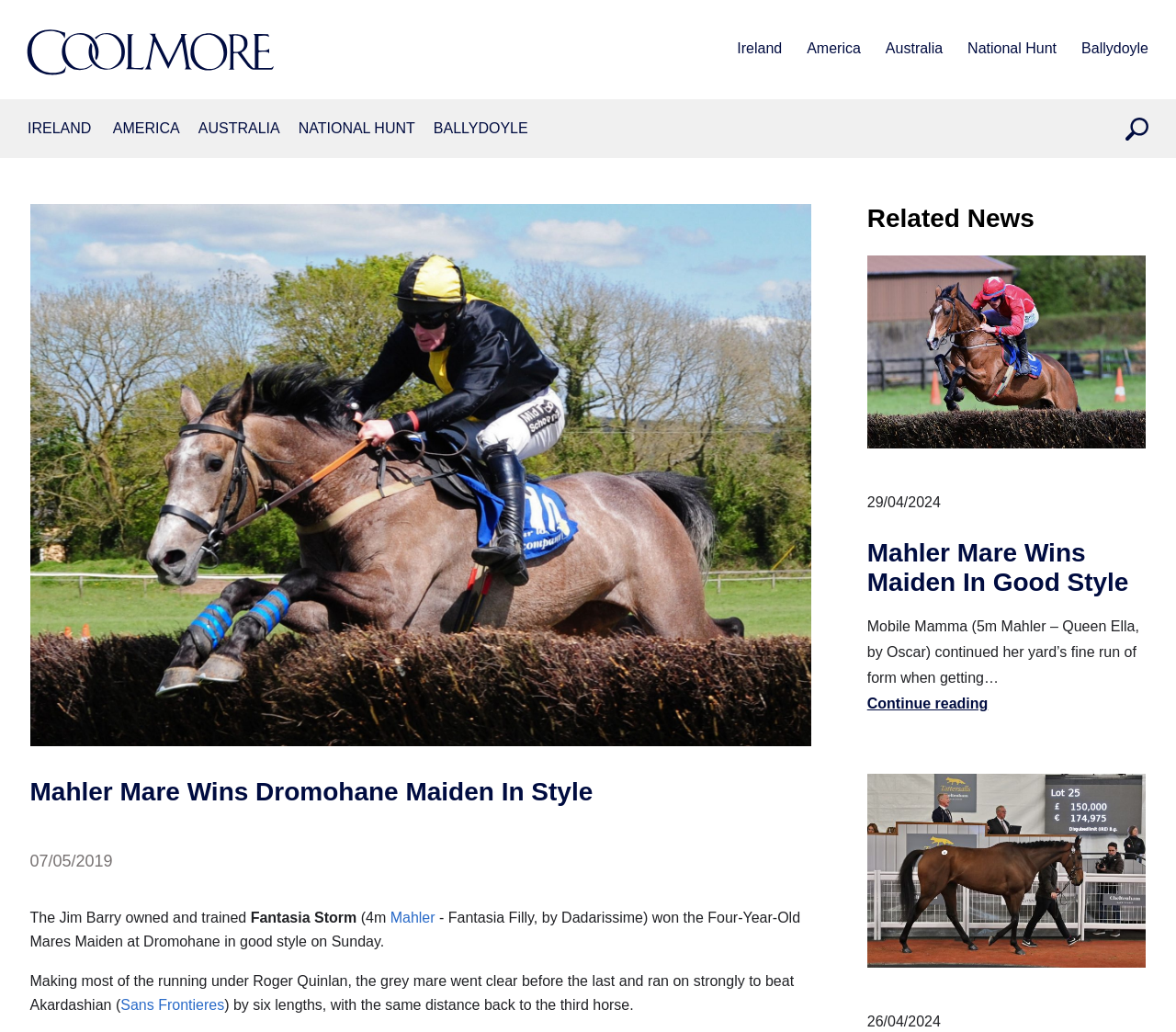How many related news articles are there?
Answer with a single word or short phrase according to what you see in the image.

1